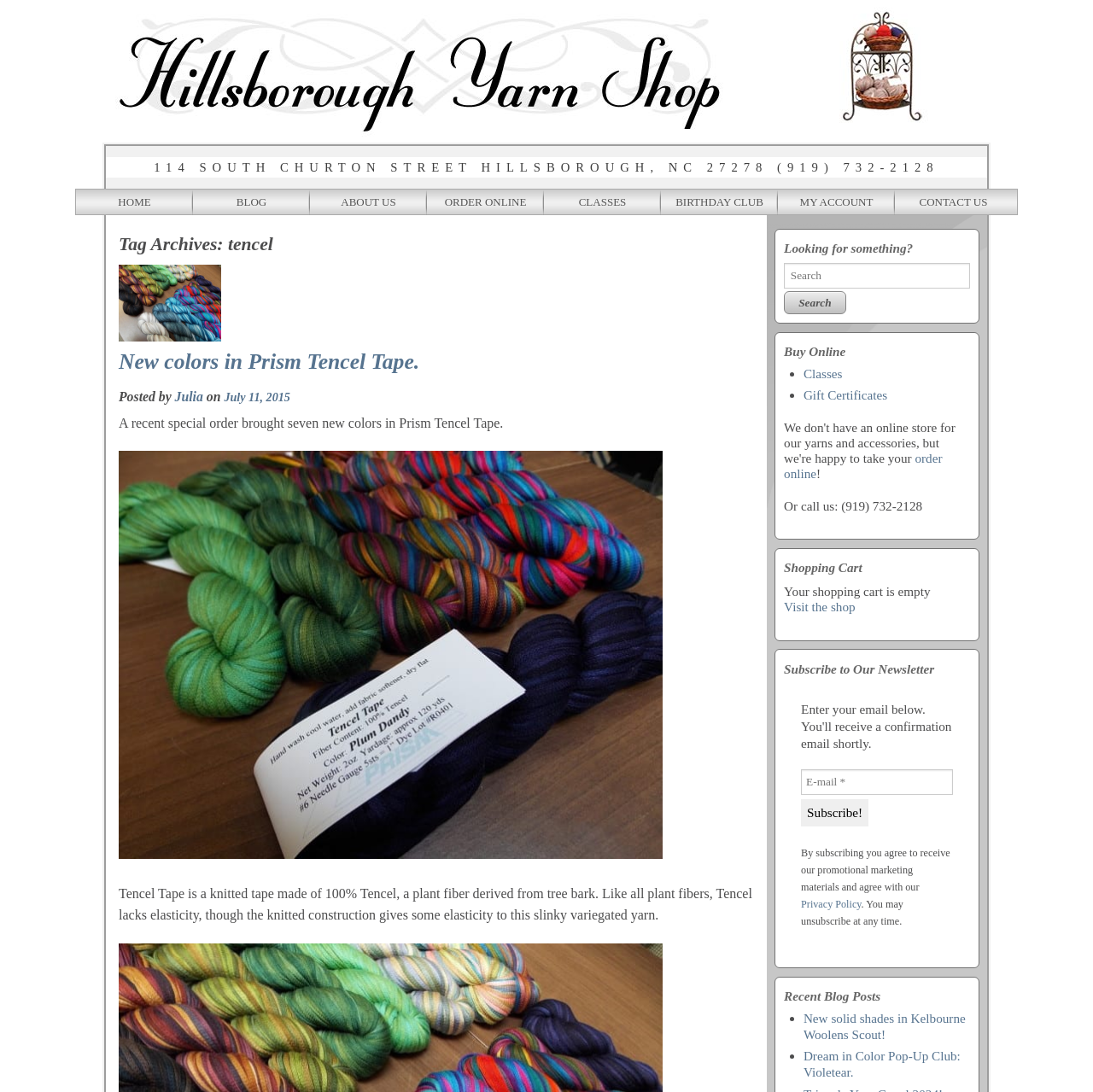Could you find the bounding box coordinates of the clickable area to complete this instruction: "Click the 'HOME' link"?

[0.07, 0.174, 0.177, 0.197]